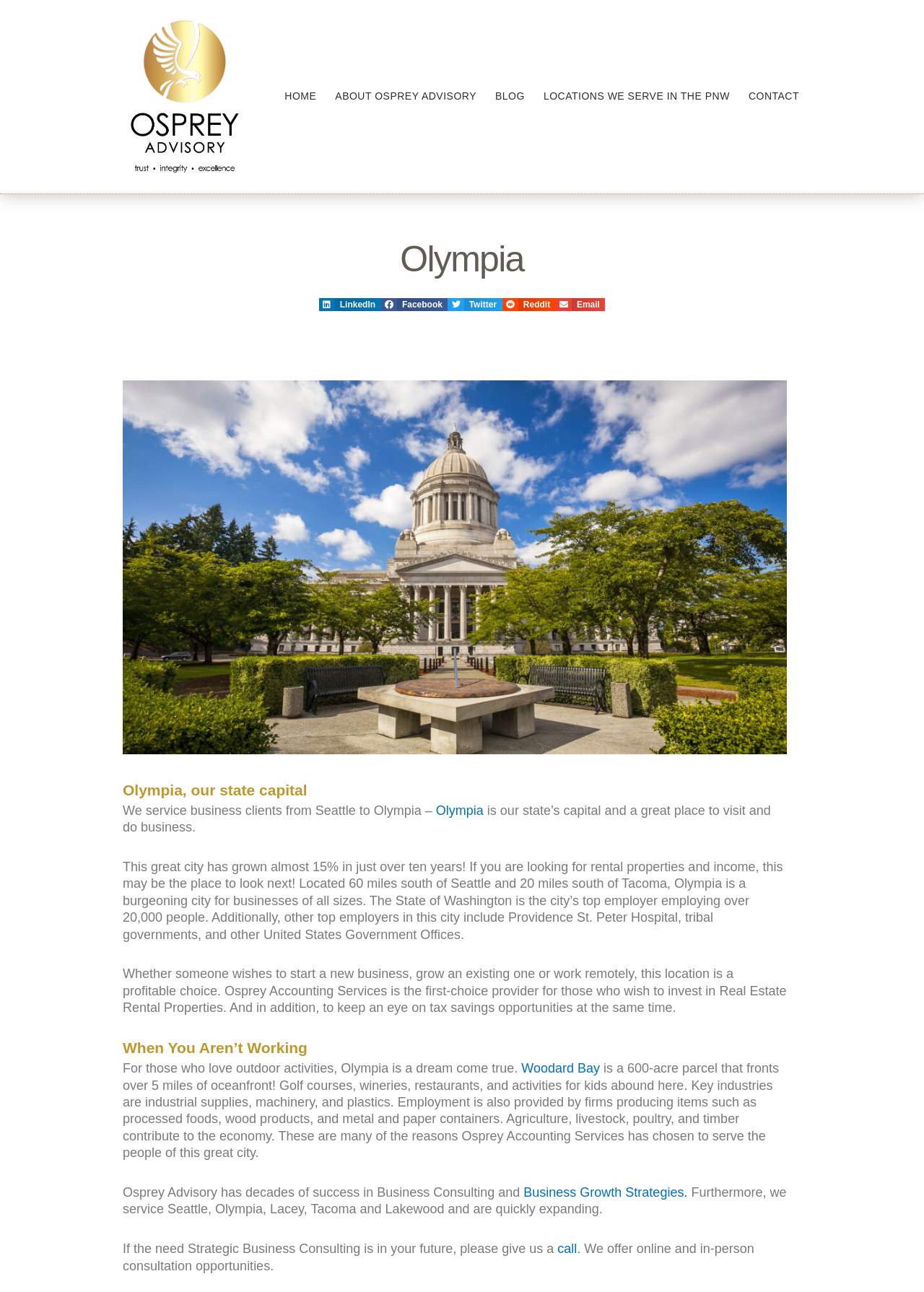Could you find the bounding box coordinates of the clickable area to complete this instruction: "Share on LinkedIn"?

[0.345, 0.231, 0.412, 0.241]